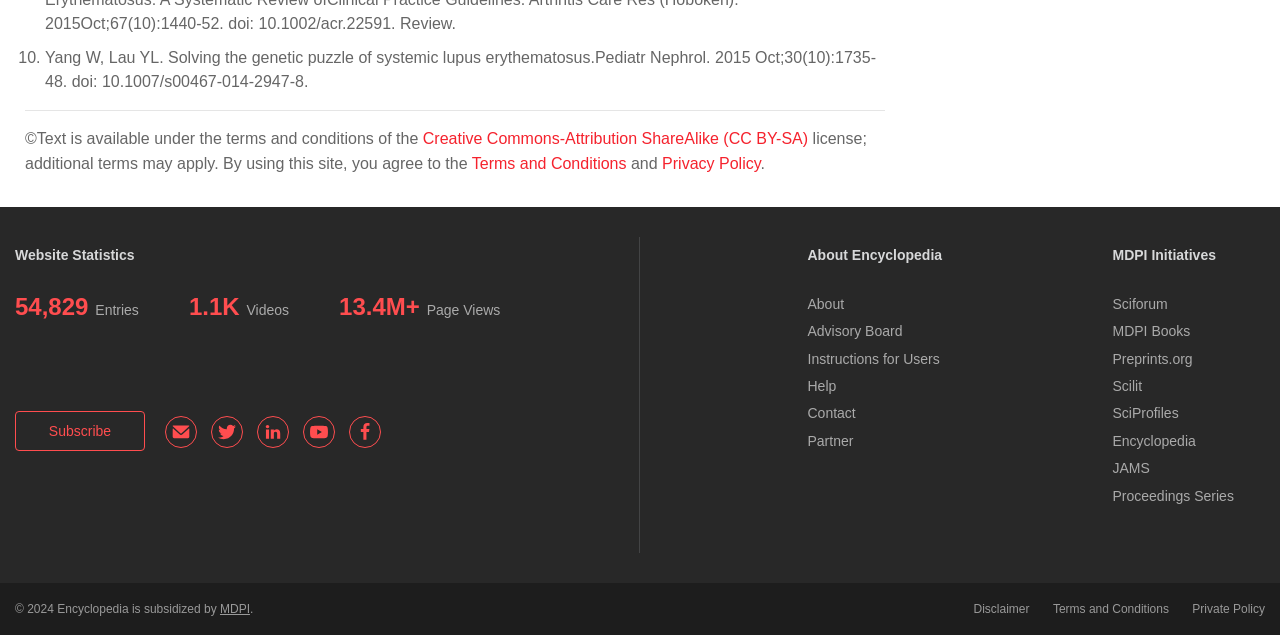Provide the bounding box coordinates of the section that needs to be clicked to accomplish the following instruction: "Read the full e-magazine."

None